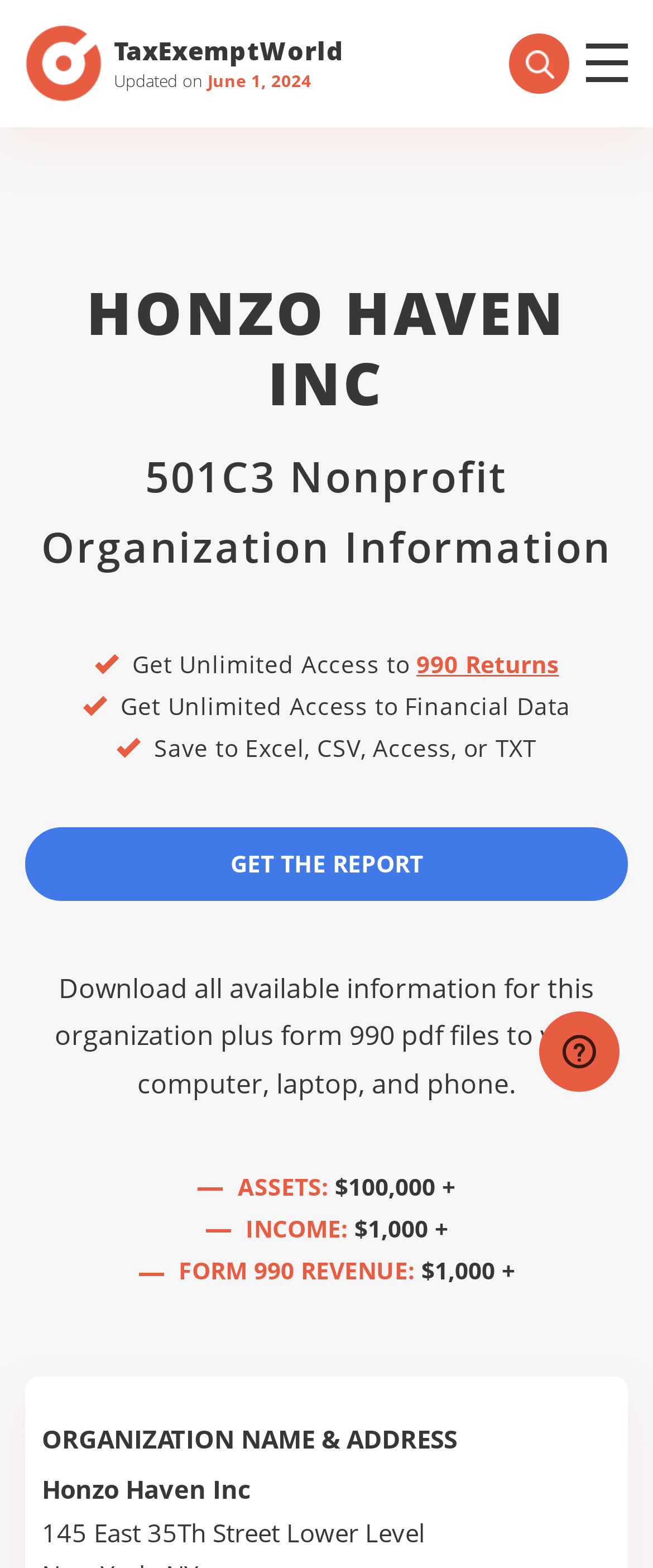Please examine the image and provide a detailed answer to the question: What type of data can be saved to Excel, CSV, Access, or TXT?

The section that mentions 'Save to Excel, CSV, Access, or TXT' is related to the financial data of the organization, implying that the user can save the financial data in these formats.